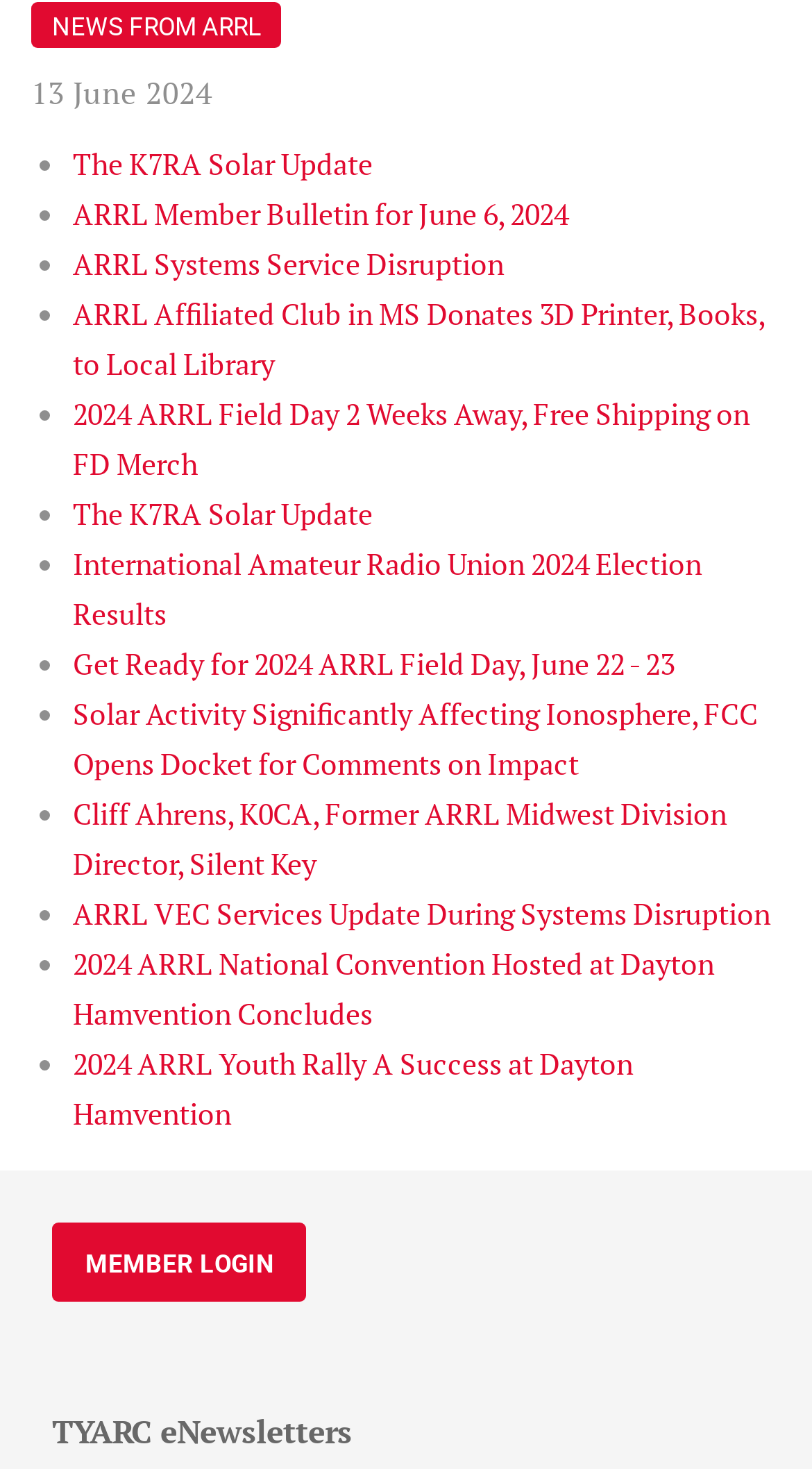Is there a login feature on this webpage? Using the information from the screenshot, answer with a single word or phrase.

Yes